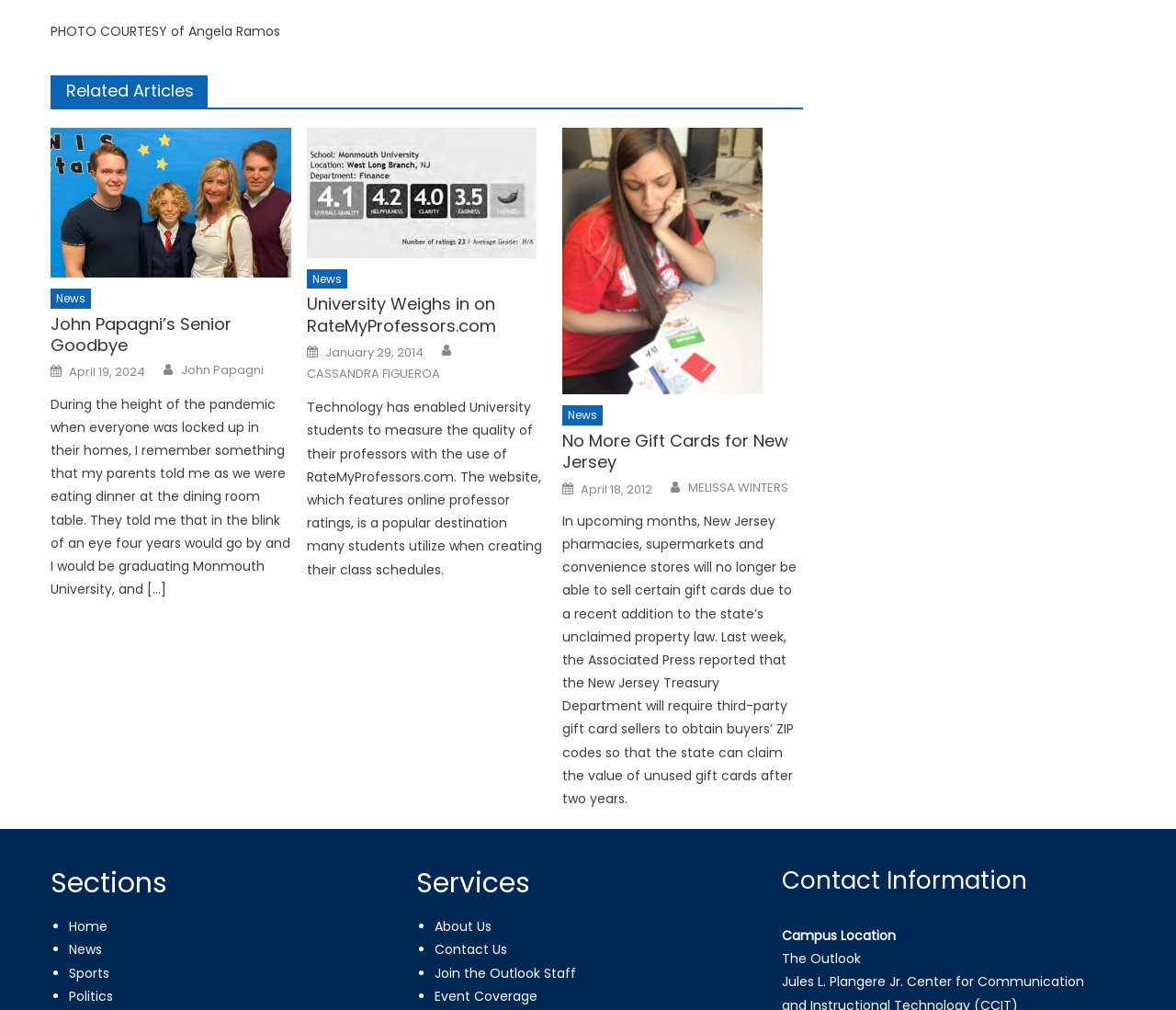Please identify the bounding box coordinates of the region to click in order to complete the given instruction: "Read 'University Weighs in on RateMyProfessors.com' news". The coordinates should be four float numbers between 0 and 1, i.e., [left, top, right, bottom].

[0.261, 0.29, 0.465, 0.333]